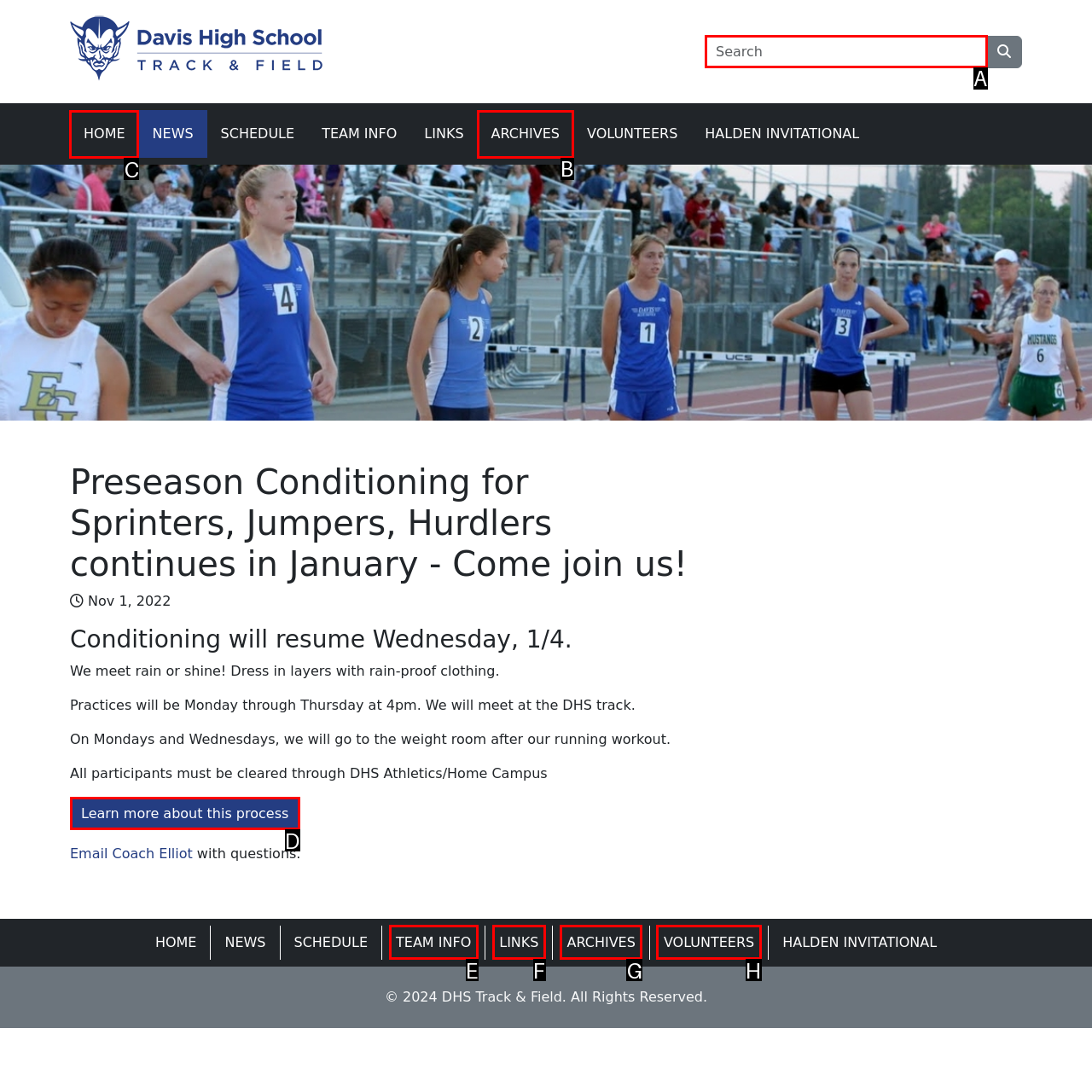To complete the task: Go to HOME page, select the appropriate UI element to click. Respond with the letter of the correct option from the given choices.

C